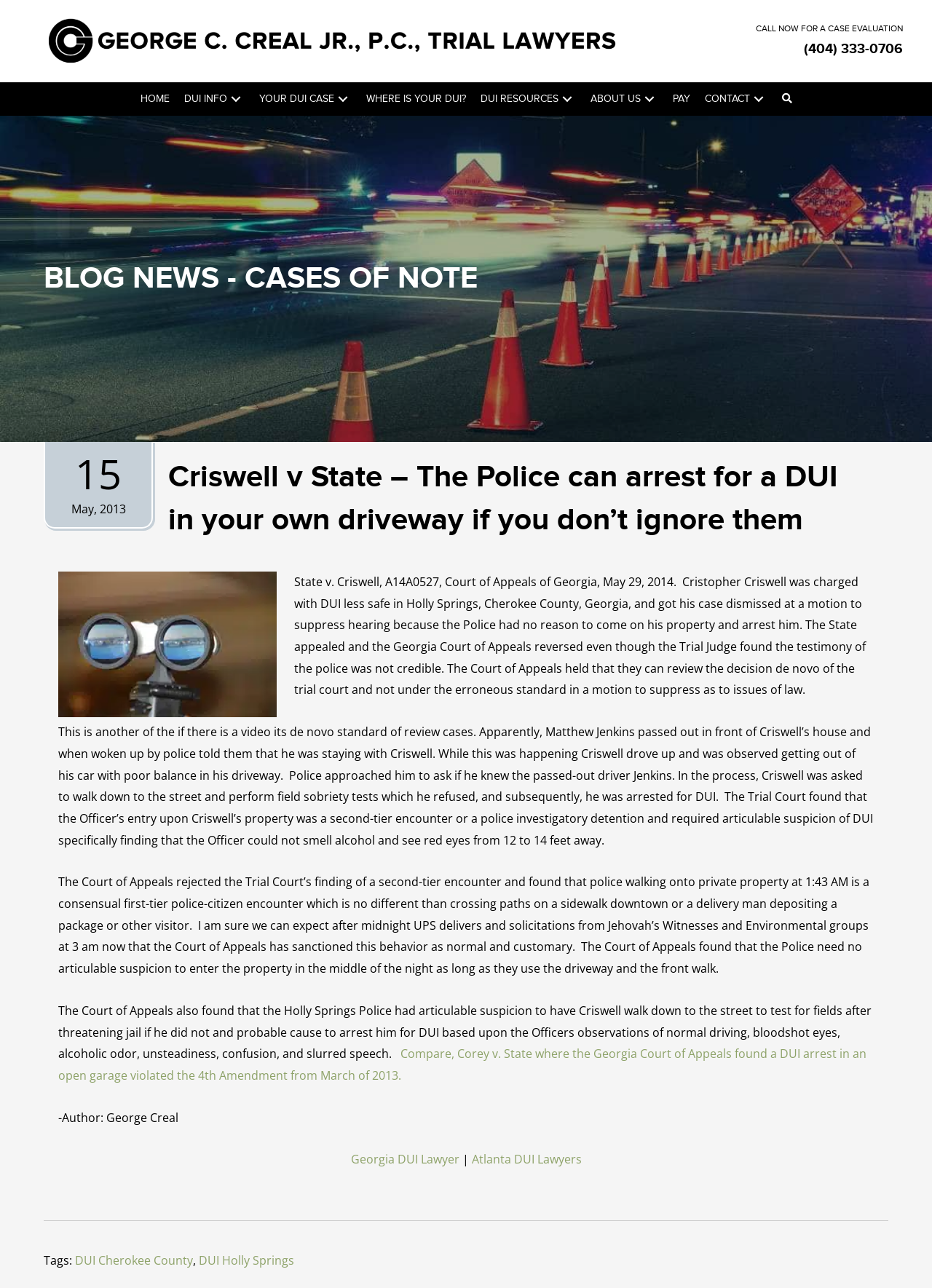Identify the bounding box coordinates of the part that should be clicked to carry out this instruction: "Search for something".

[0.831, 0.064, 0.857, 0.09]